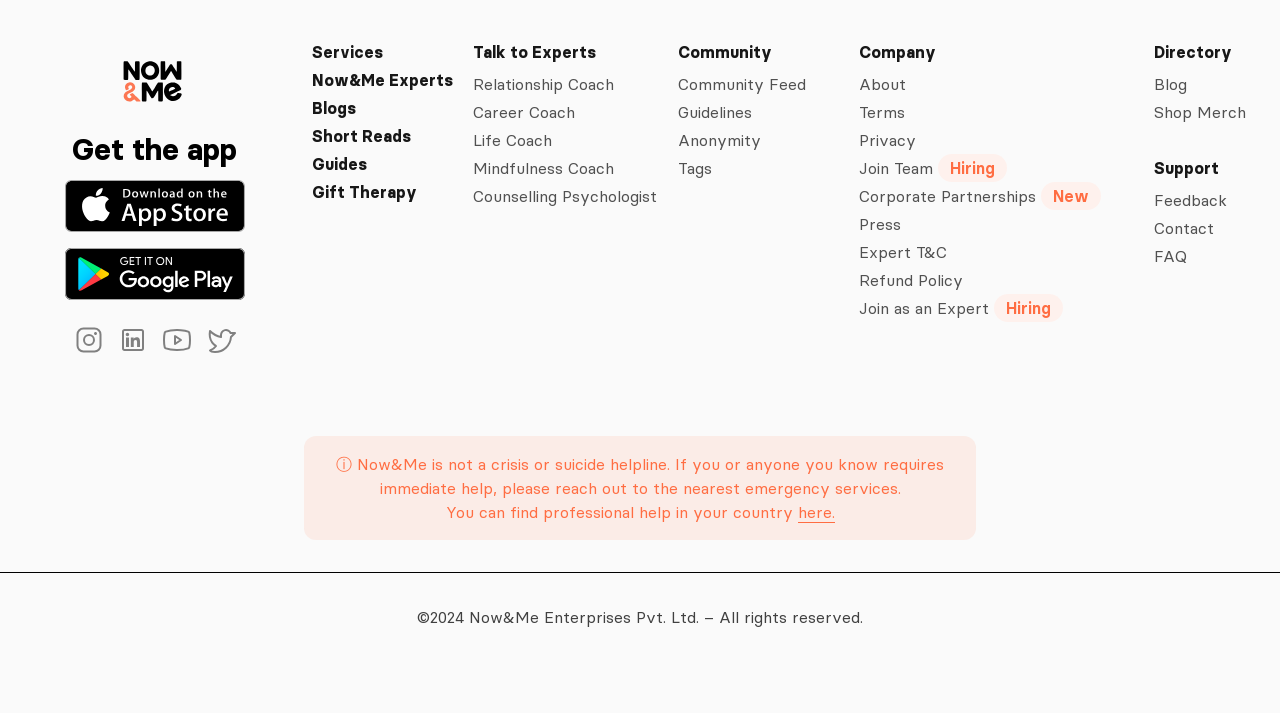Determine the bounding box for the UI element described here: "Corporate Partnerships New".

[0.672, 0.298, 0.869, 0.331]